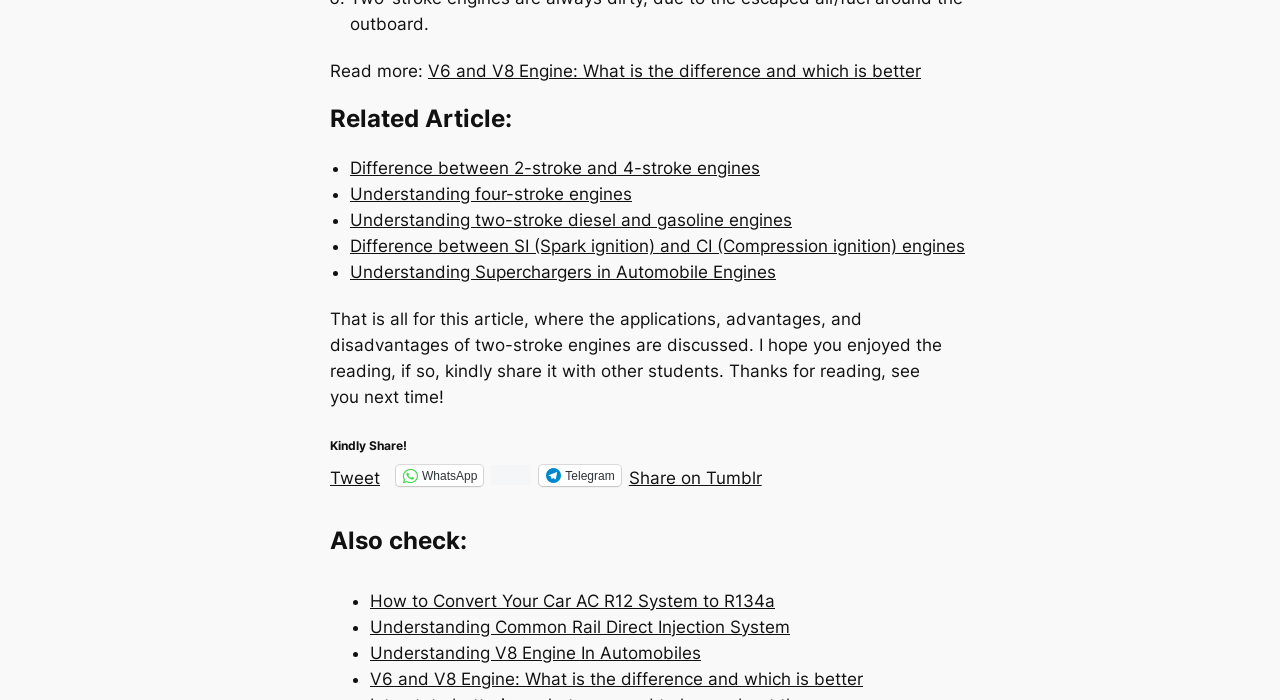Please provide the bounding box coordinates for the element that needs to be clicked to perform the instruction: "Check Also check: How to Convert Your Car AC R12 System to R134a". The coordinates must consist of four float numbers between 0 and 1, formatted as [left, top, right, bottom].

[0.289, 0.844, 0.605, 0.872]